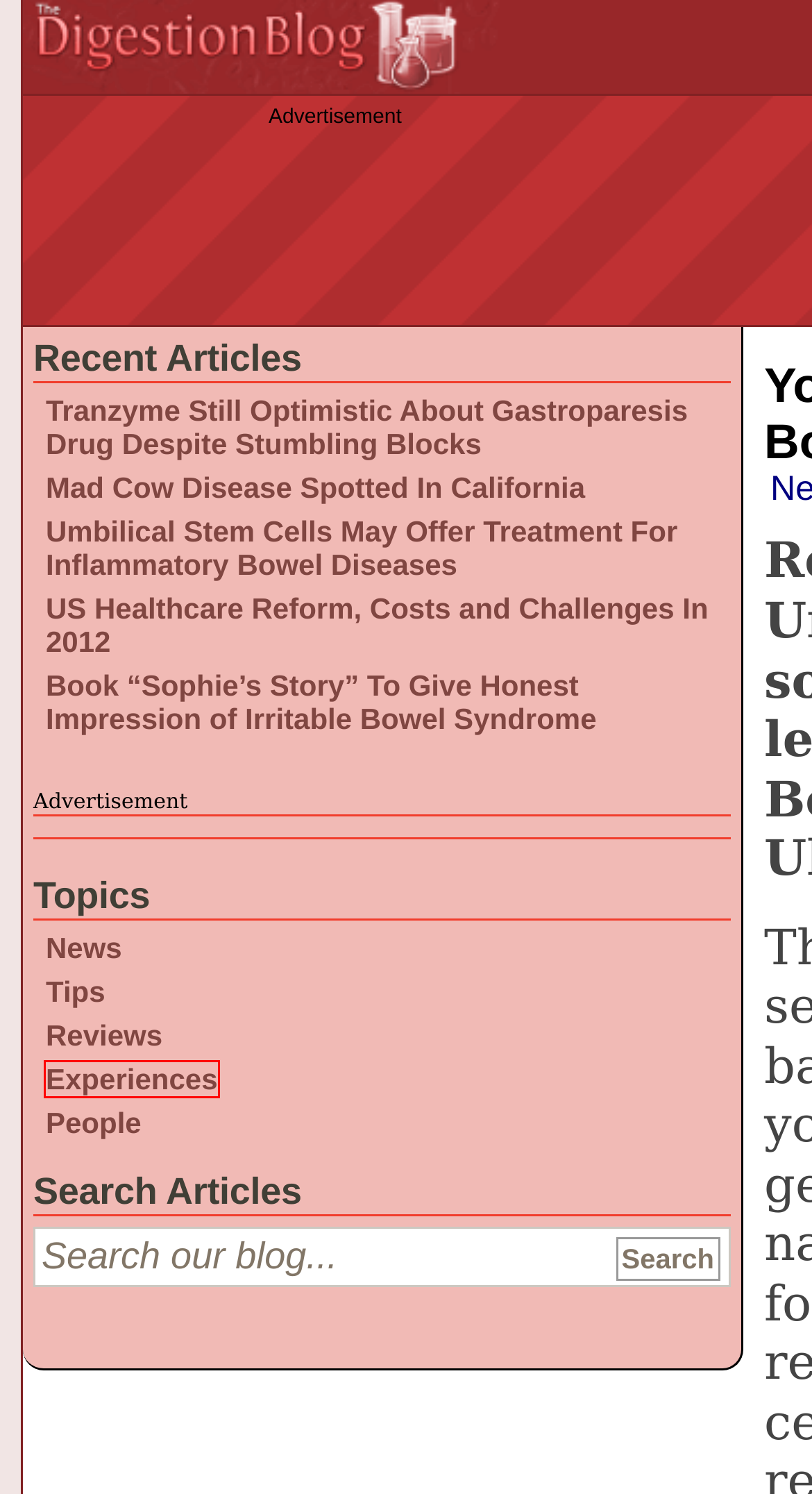You are given a screenshot of a webpage with a red rectangle bounding box around an element. Choose the best webpage description that matches the page after clicking the element in the bounding box. Here are the candidates:
A. Tranzyme Still Optimistic About Gastroparesis Drug Despite Stumbling Blocks
B. People | The Digestion Blog
C. US Healthcare Reform, Costs and Challenges In 2012 | The Digestion Blog
D. Experiences | The Digestion Blog
E. Umbilical Stem Cells May Offer Treatment For Inflammatory Bowel Diseases | The Digestion Blog
F. Mad Cow Disease Spotted In California | The Digestion Blog
G. Book “Sophie’s Story” To Give Honest Impression of Irritable Bowel Syndrome | The Digestion Blog
H. Tips | The Digestion Blog

D